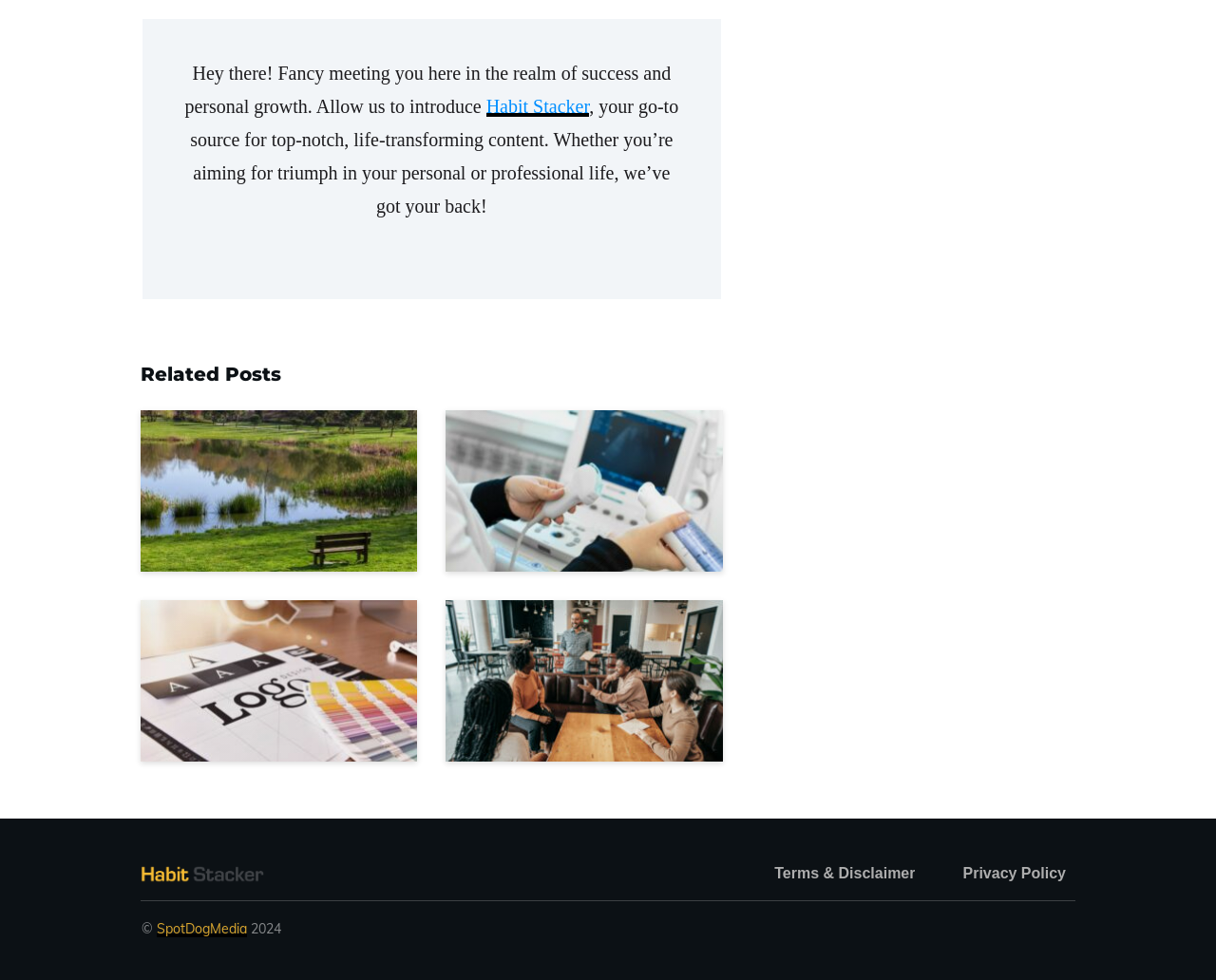What is the copyright year of the website?
From the image, respond with a single word or phrase.

2024